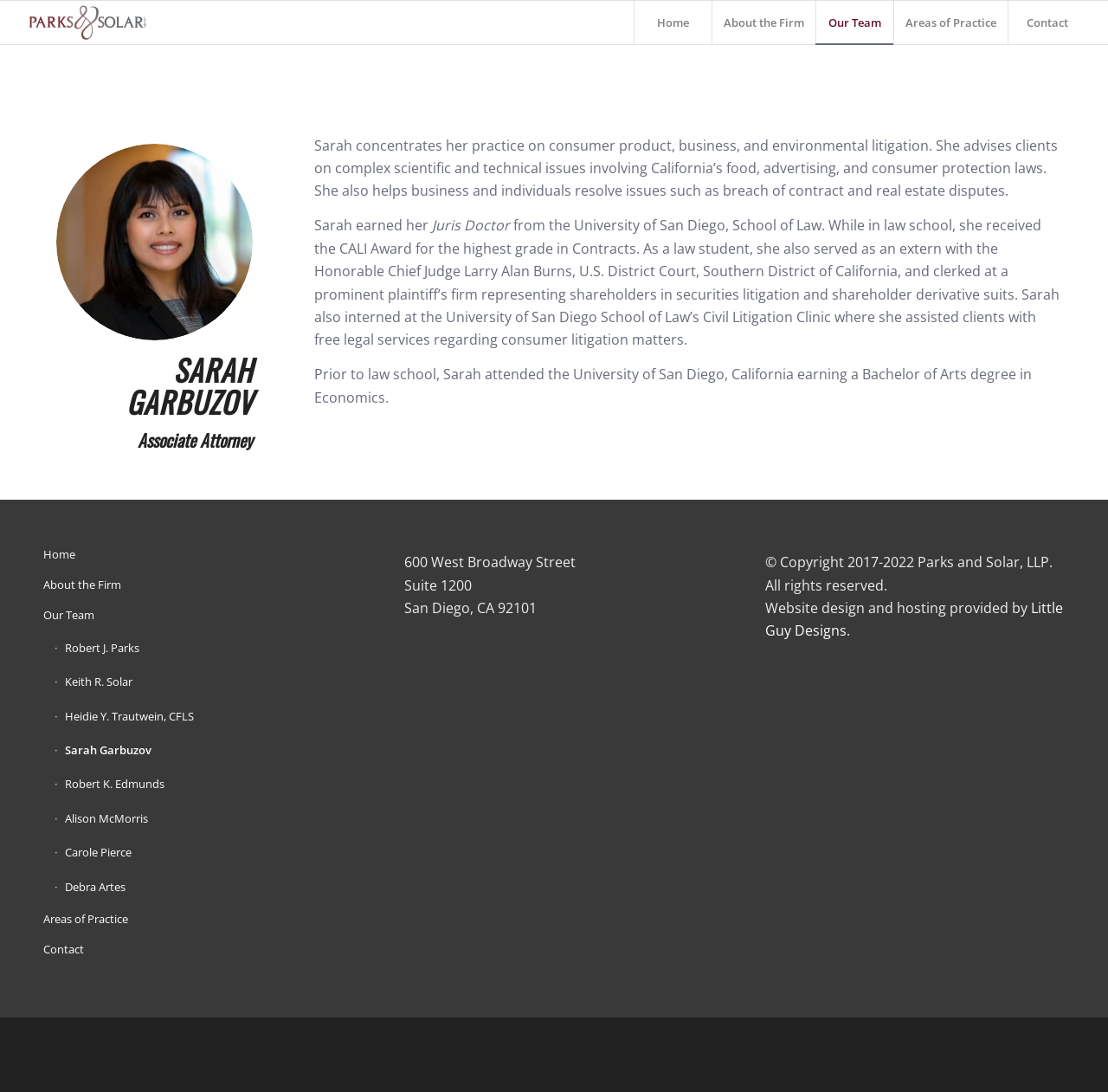Please find the bounding box coordinates of the element that you should click to achieve the following instruction: "Contact the firm". The coordinates should be presented as four float numbers between 0 and 1: [left, top, right, bottom].

[0.91, 0.001, 0.98, 0.04]